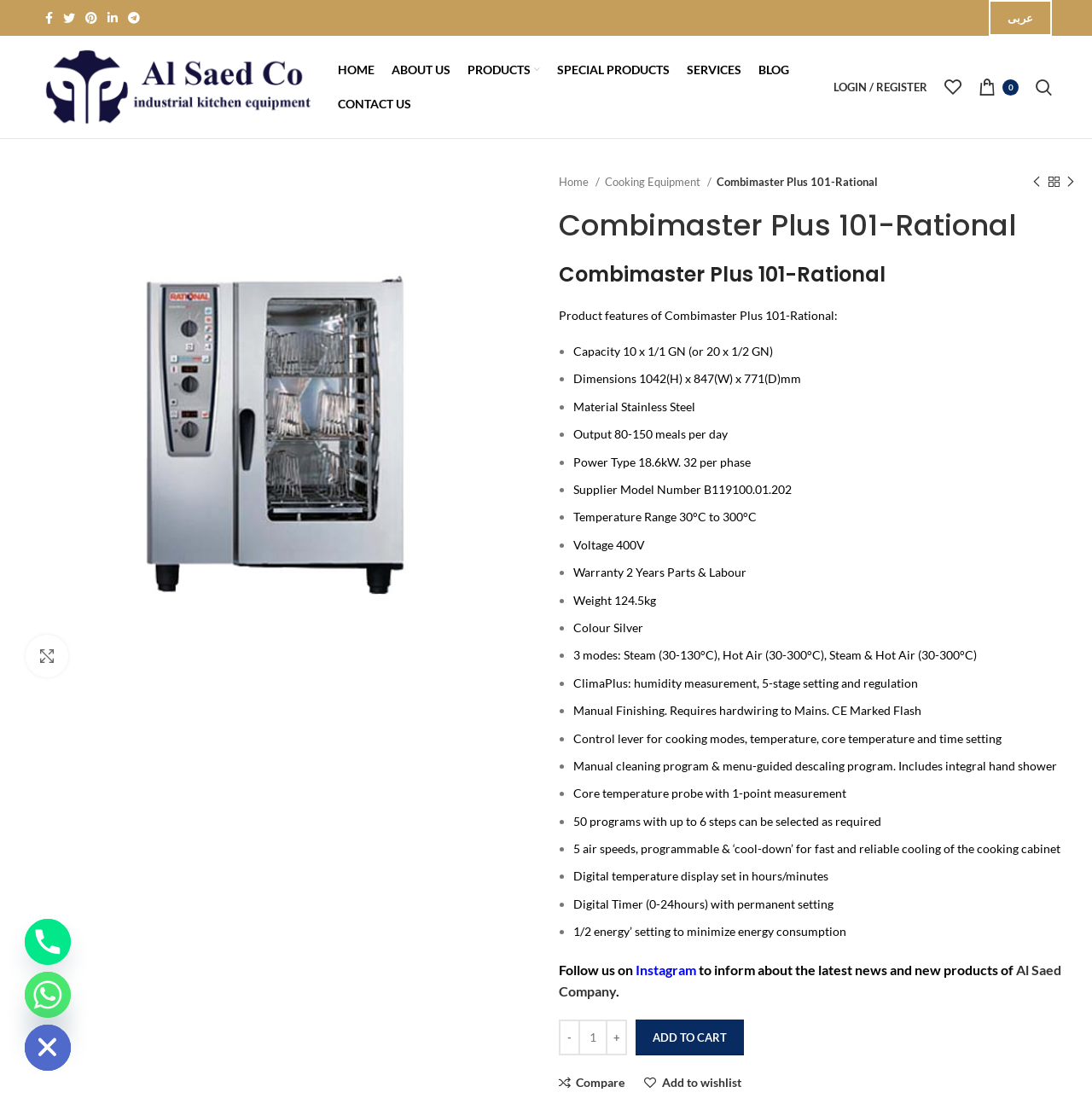Locate the headline of the webpage and generate its content.

Combimaster Plus 101-Rational